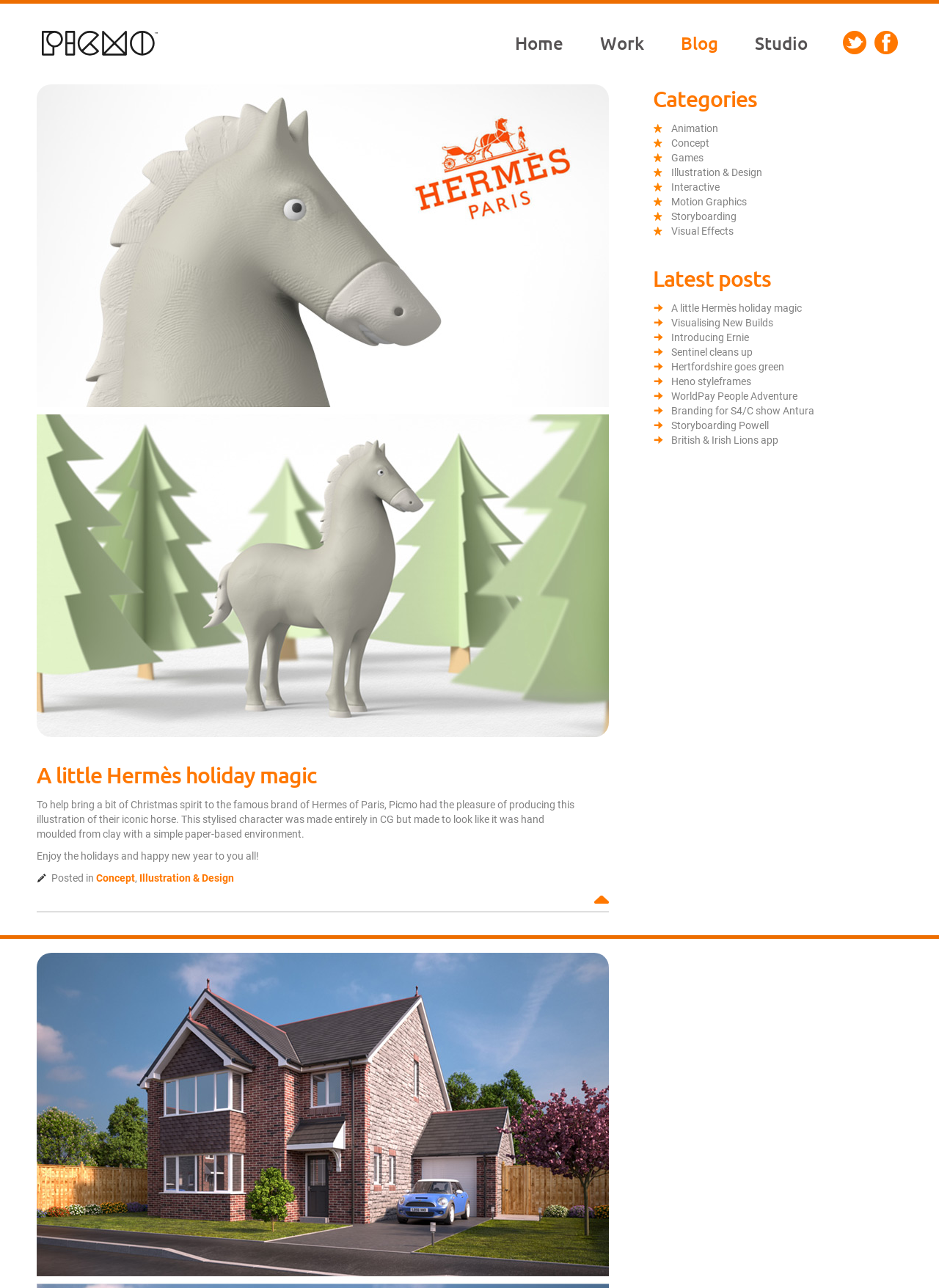How many latest posts are listed on the webpage?
Offer a detailed and exhaustive answer to the question.

The webpage lists the latest posts under the heading 'Latest posts'. There are 9 links listed under this heading, which suggests that there are 9 latest posts.